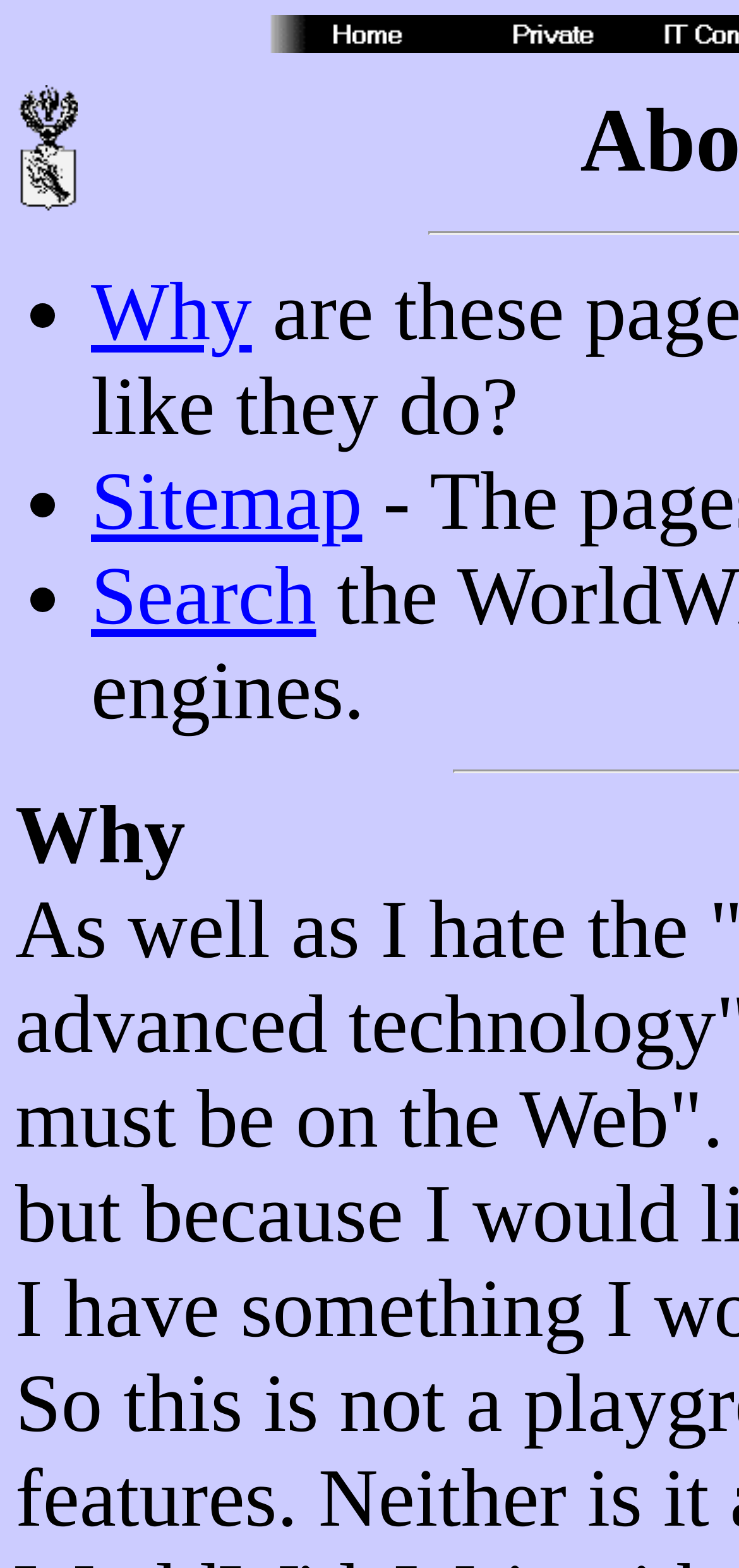What is the text below the list?
Based on the screenshot, respond with a single word or phrase.

Why